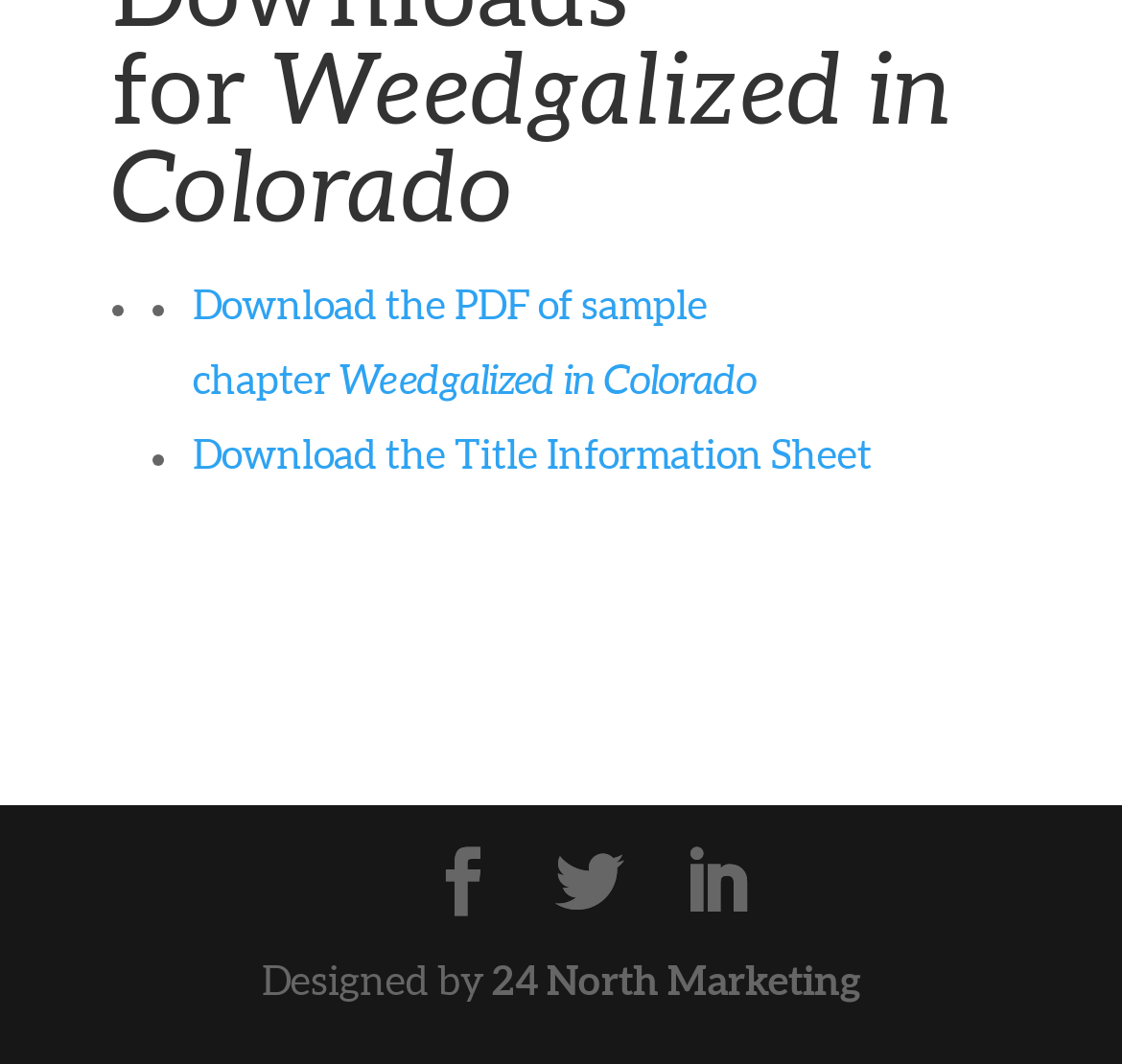What is the format of the sample chapter?
Provide a well-explained and detailed answer to the question.

The sample chapter is available for download in PDF format, as mentioned in the link 'Download the PDF of sample chapter Weedgalized in Colorado'.